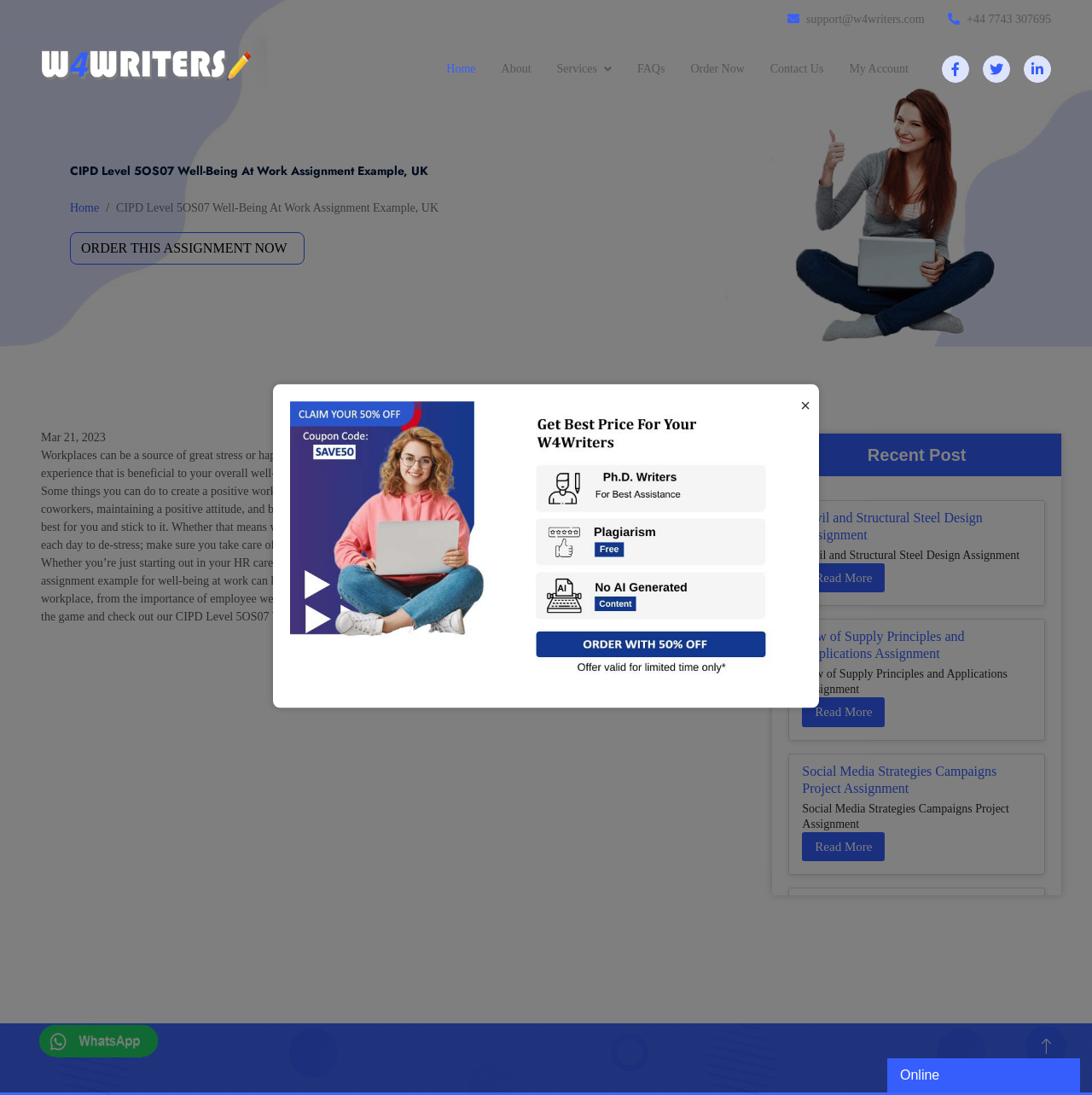Locate the bounding box coordinates of the area where you should click to accomplish the instruction: "Read more about 'Civil and Structural Steel Design Assignment'".

[0.735, 0.466, 0.9, 0.495]